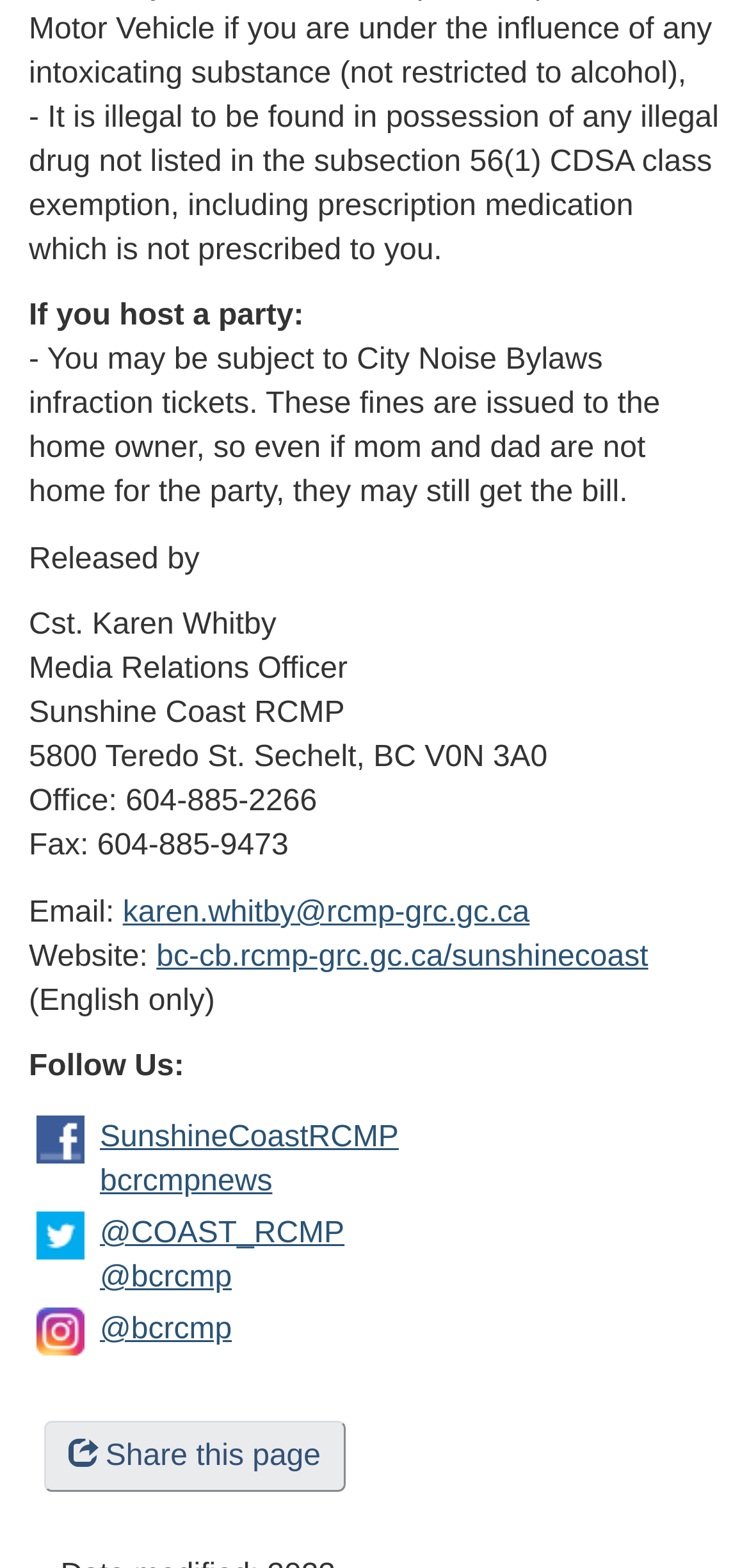Who released the information?
Please answer the question as detailed as possible.

The text states 'Released by Cst. Karen Whitby' which indicates that she is the one who released the information.